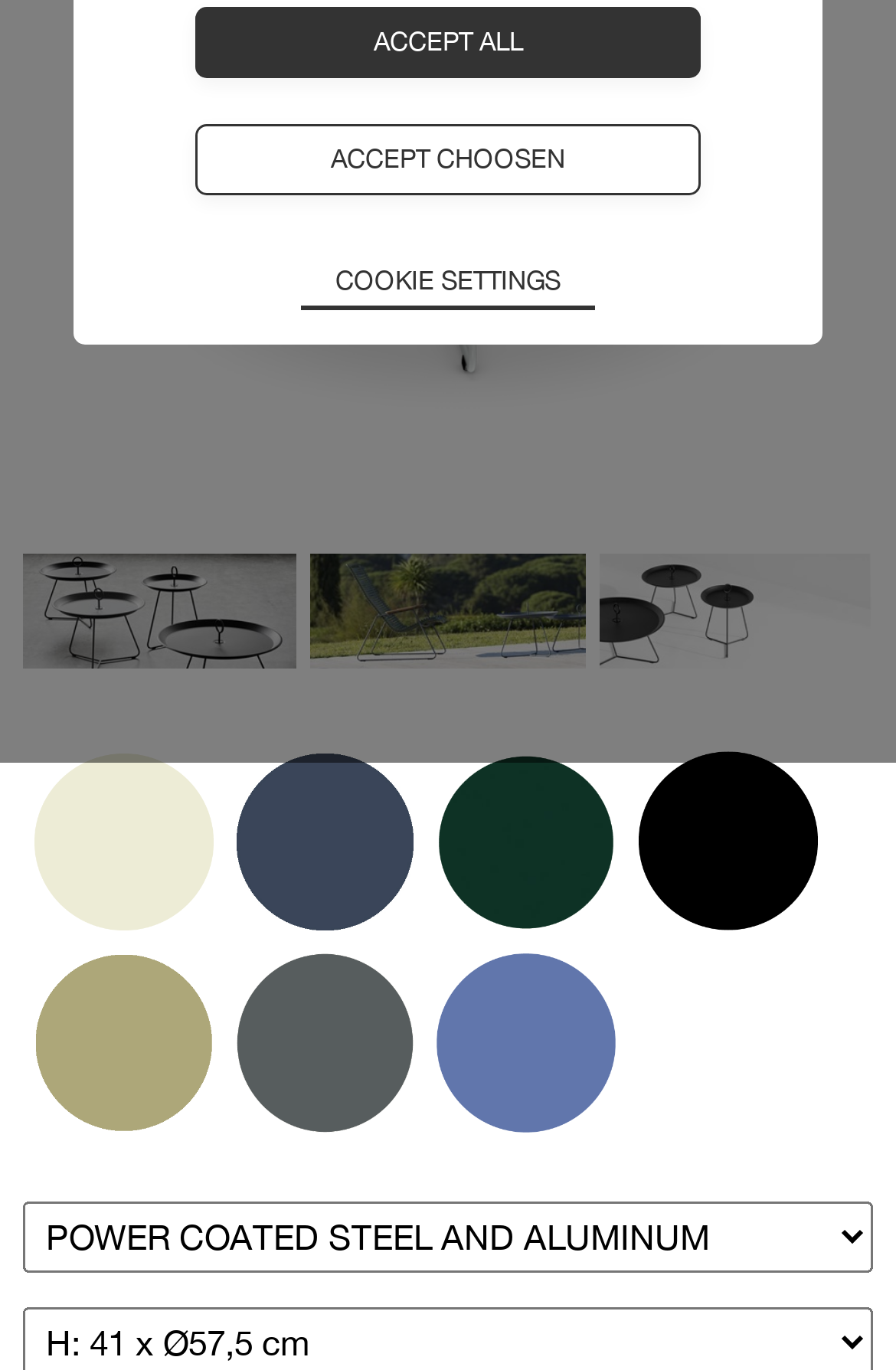Find and provide the bounding box coordinates for the UI element described here: "alt="Banner EYELET stor"". The coordinates should be given as four float numbers between 0 and 1: [left, top, right, bottom].

[0.026, 0.403, 0.332, 0.499]